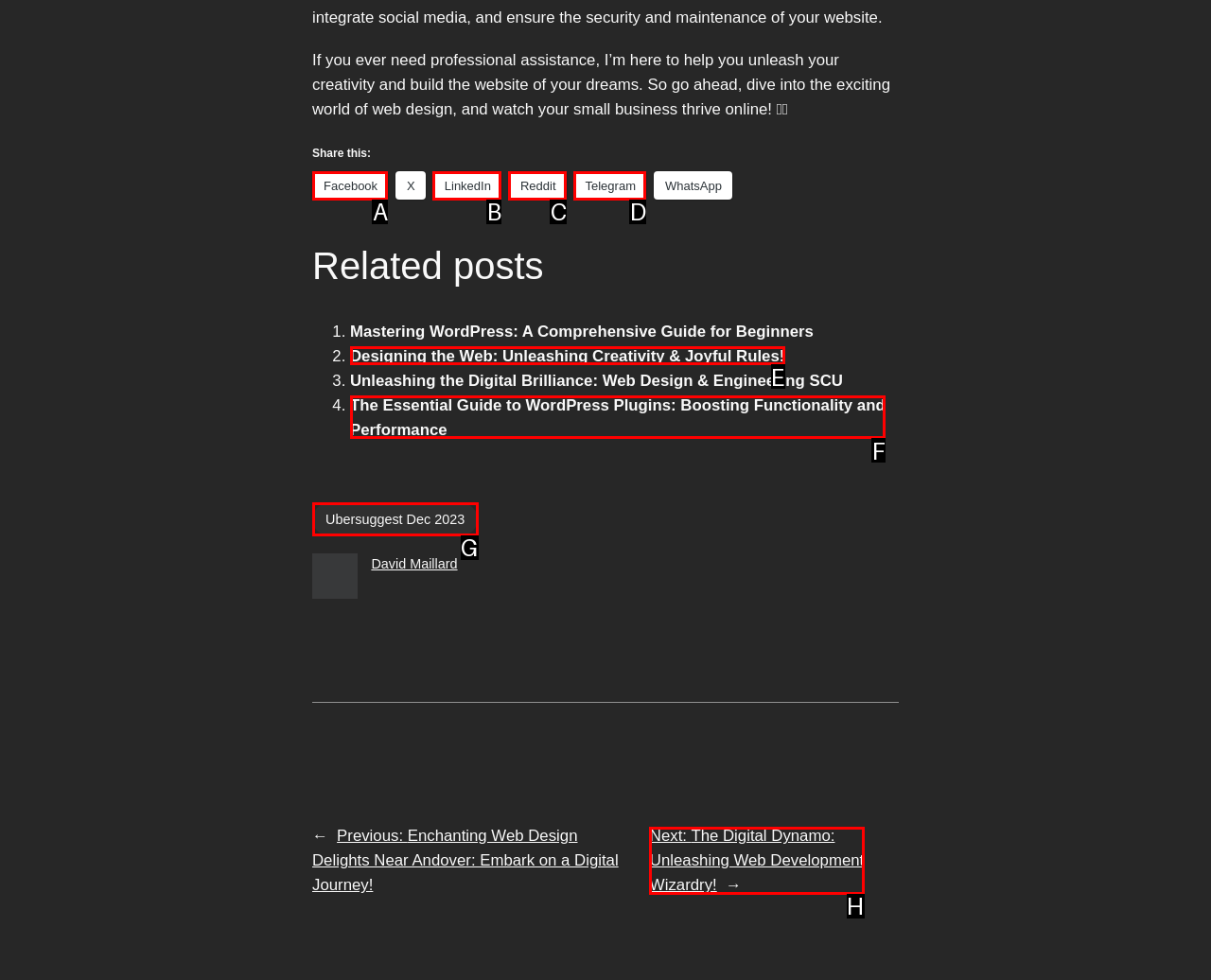Choose the letter of the UI element necessary for this task: Share on Facebook
Answer with the correct letter.

A